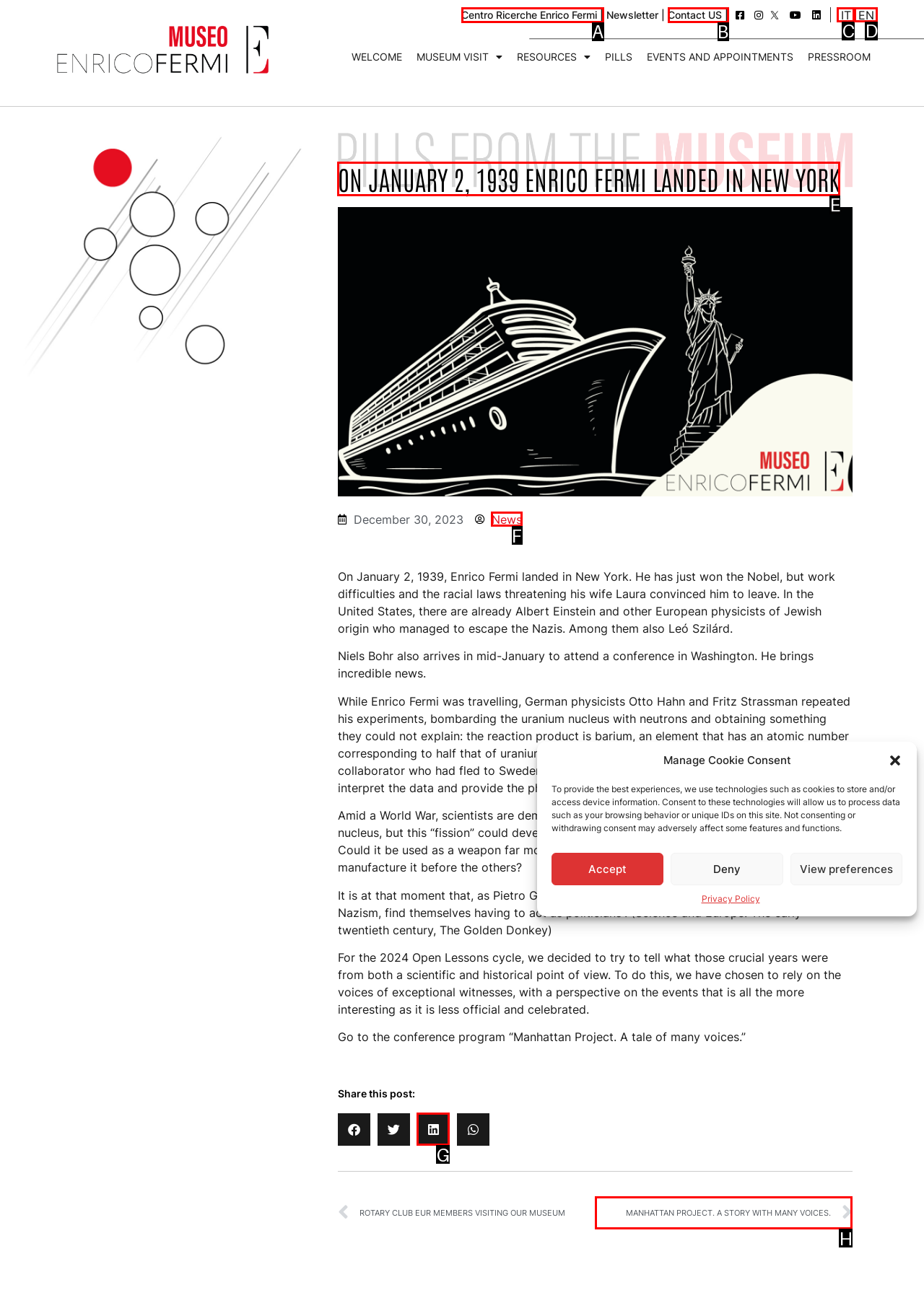Which letter corresponds to the correct option to complete the task: Read the 'NEWS' article?
Answer with the letter of the chosen UI element.

F